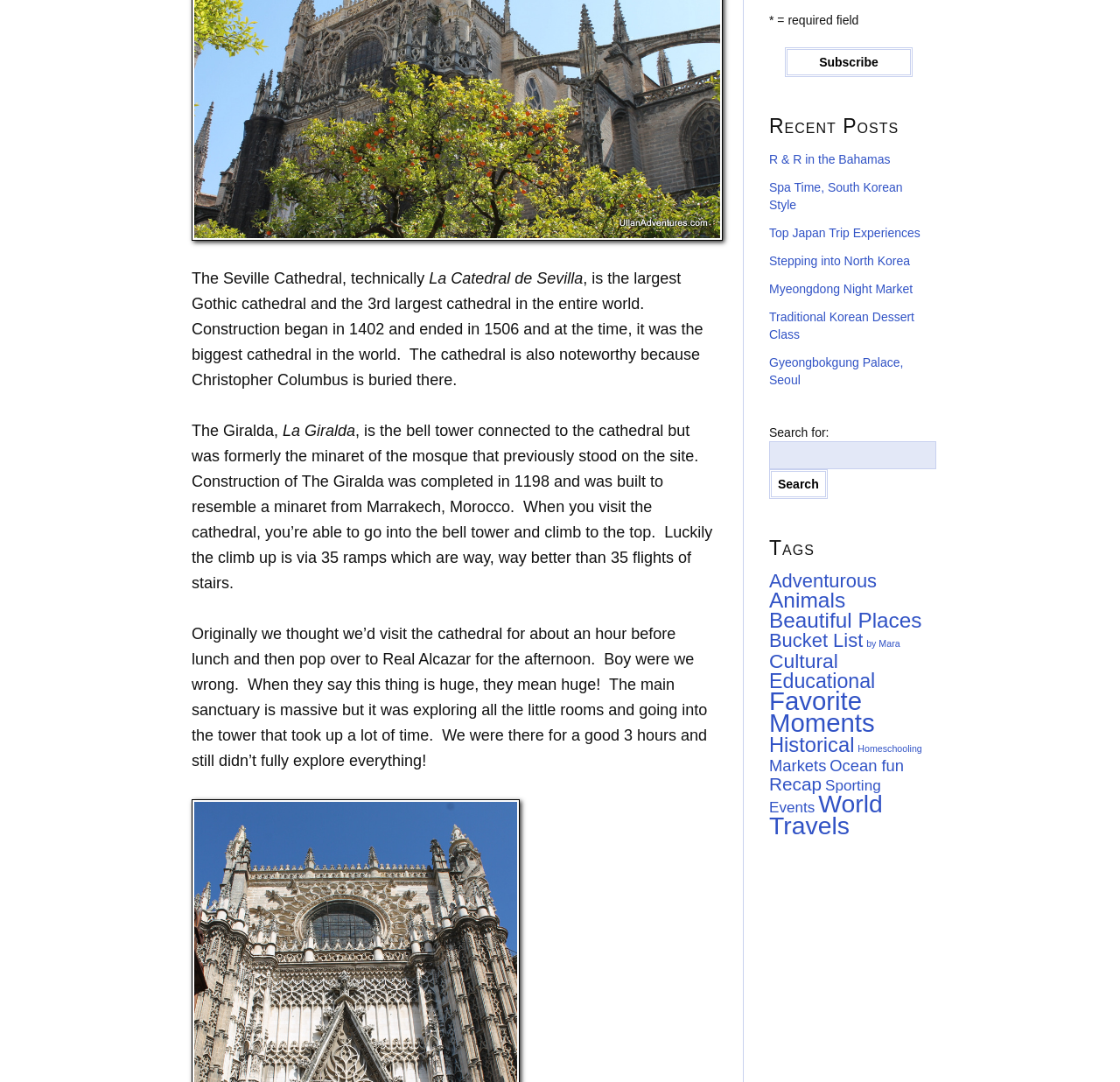Determine the bounding box coordinates of the UI element described by: "Adventurous".

[0.687, 0.526, 0.783, 0.547]